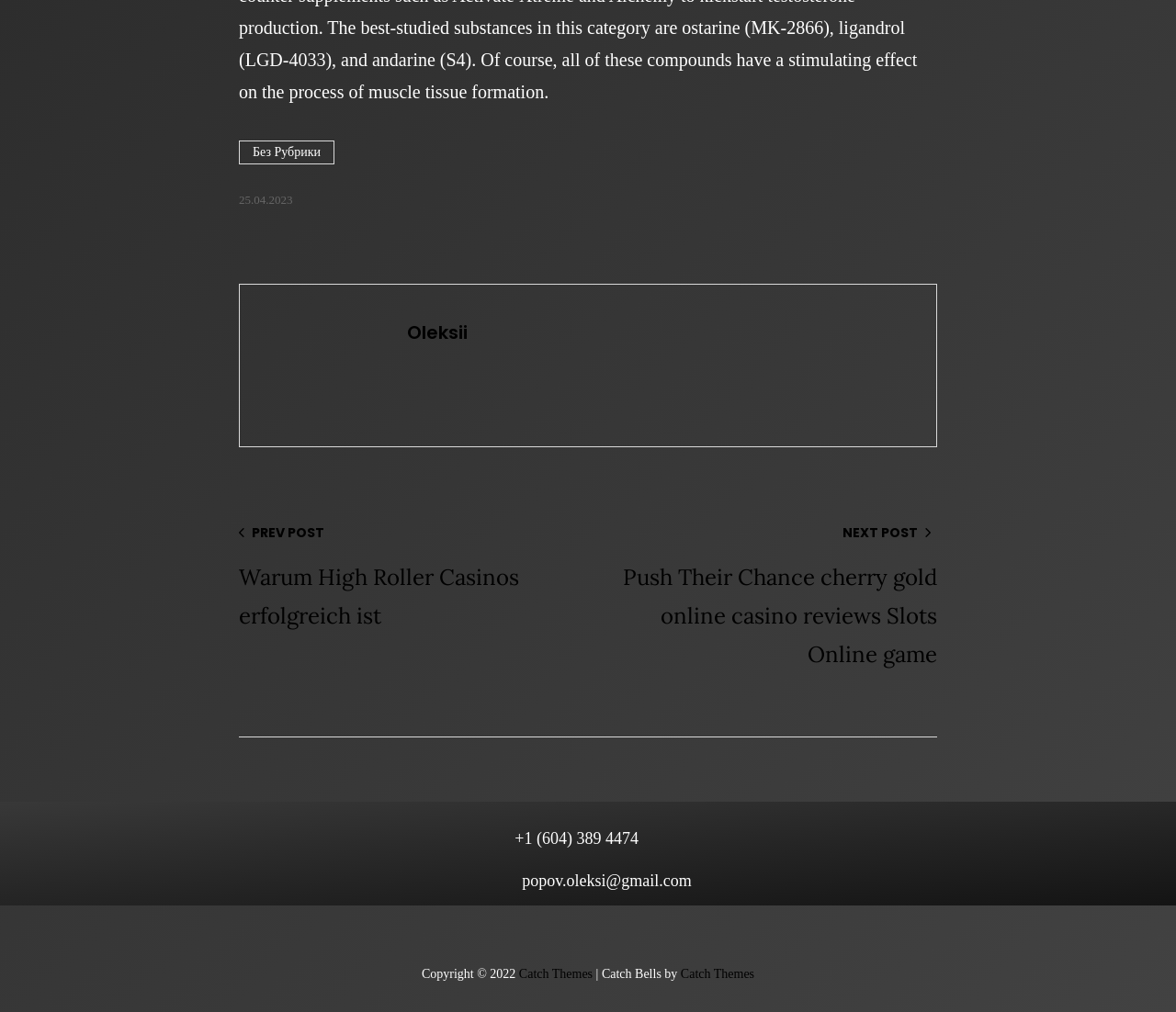Determine the bounding box coordinates of the element that should be clicked to execute the following command: "Send an email".

[0.444, 0.856, 0.588, 0.885]